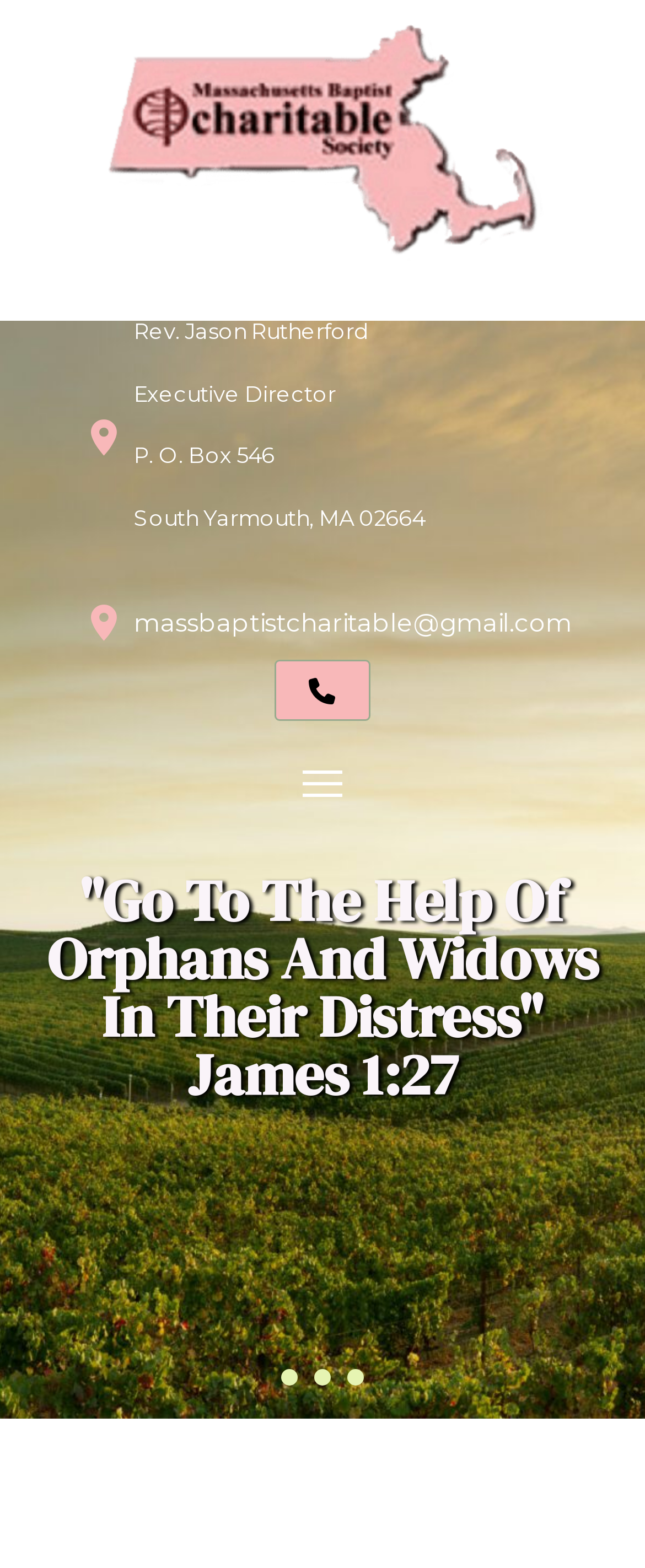What is the name of the executive director?
We need a detailed and exhaustive answer to the question. Please elaborate.

I found the name 'Rev. Jason Rutherford' next to the title 'Executive Director' on the webpage, which suggests that Rev. Jason Rutherford is the executive director.